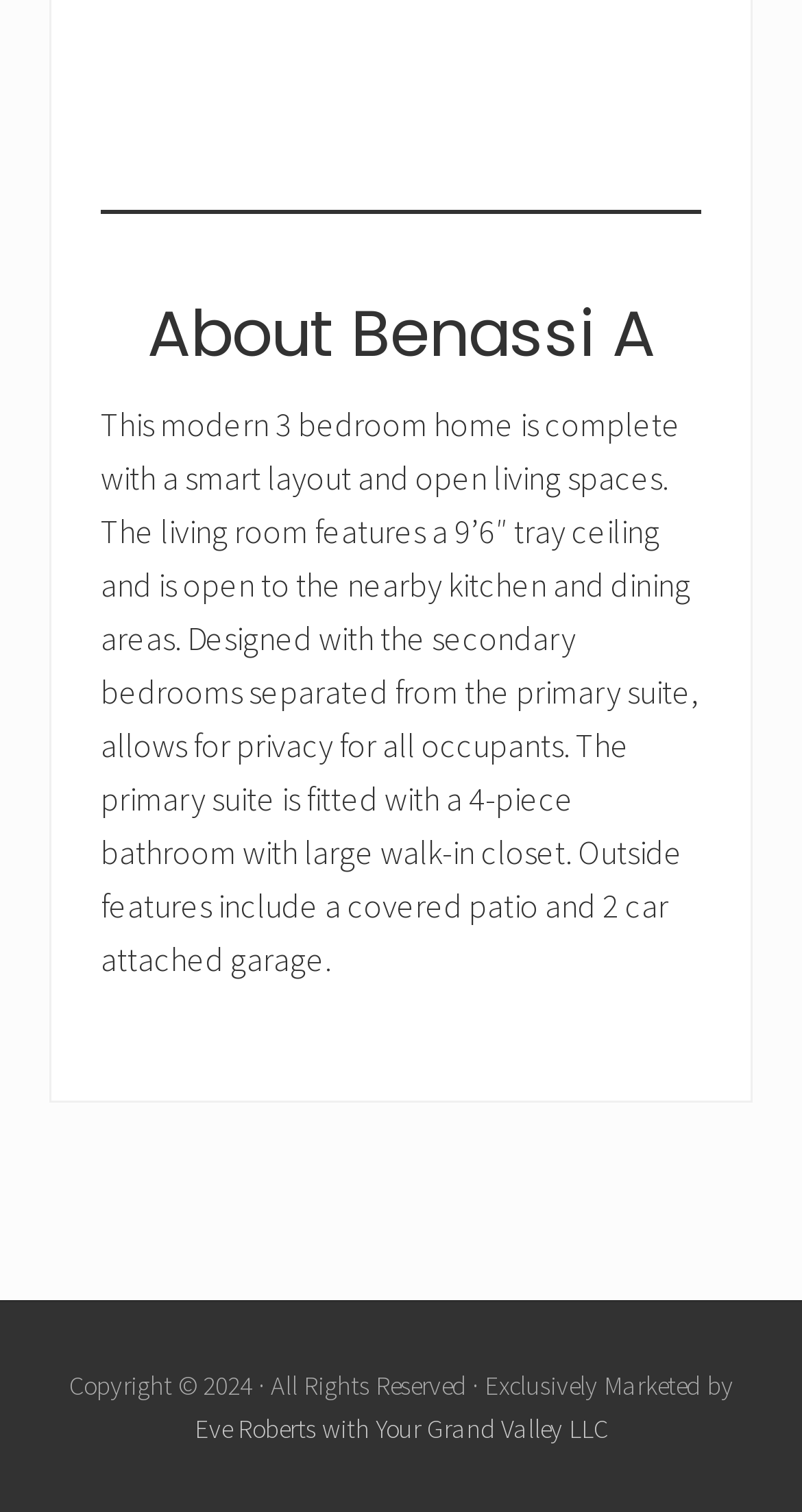What is the type of garage in the house?
Please give a detailed and elaborate answer to the question based on the image.

The answer can be found in the StaticText element that describes the house features, which mentions 'Outside features include a covered patio and 2 car attached garage.'. This indicates that the house has a 2 car attached garage.